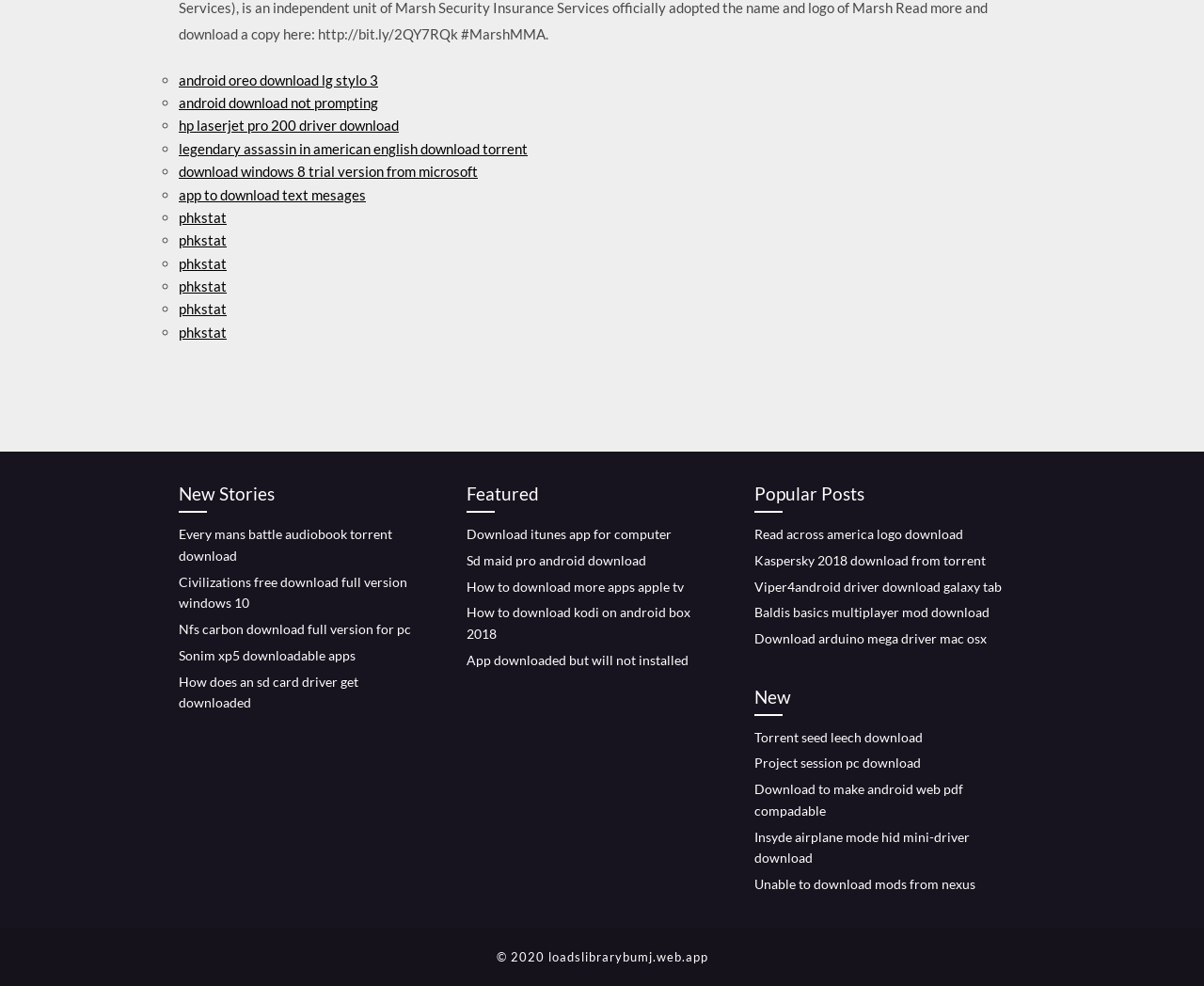Give the bounding box coordinates for the element described by: "Project session pc download".

[0.627, 0.766, 0.765, 0.782]